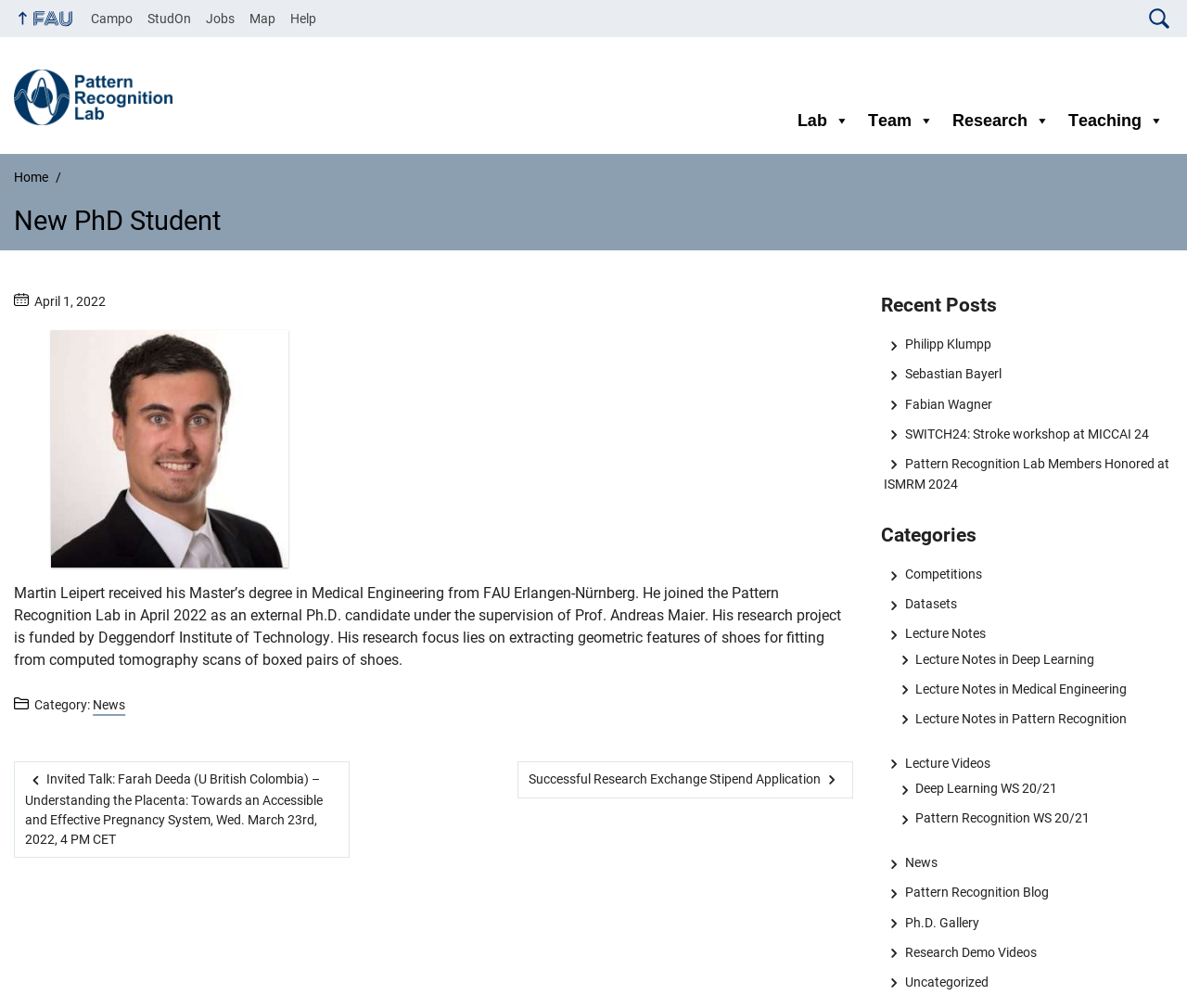Use a single word or phrase to answer the question: 
What is the category of the post about Martin Leipert?

News